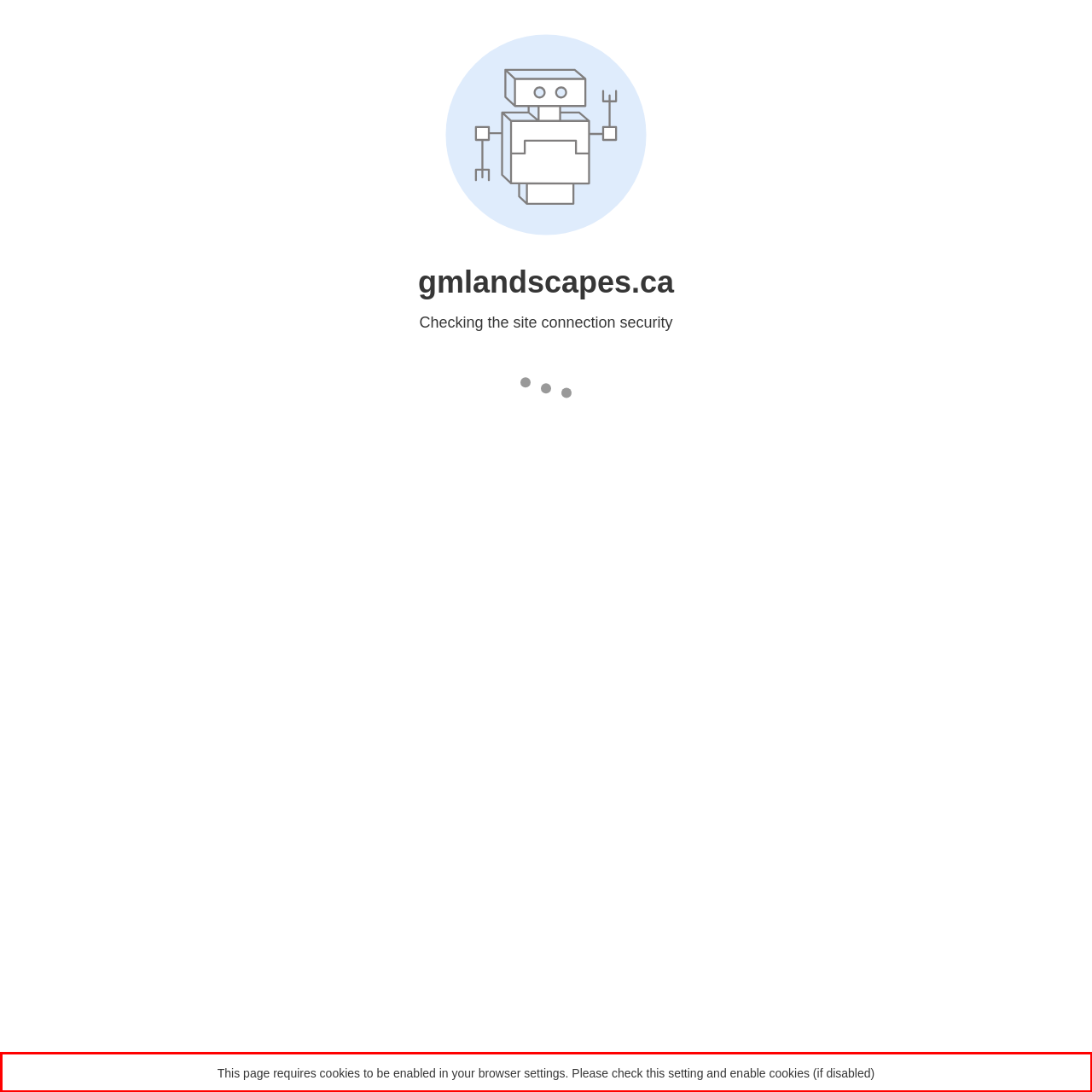Please identify and extract the text from the UI element that is surrounded by a red bounding box in the provided webpage screenshot.

This page requires cookies to be enabled in your browser settings. Please check this setting and enable cookies (if disabled)